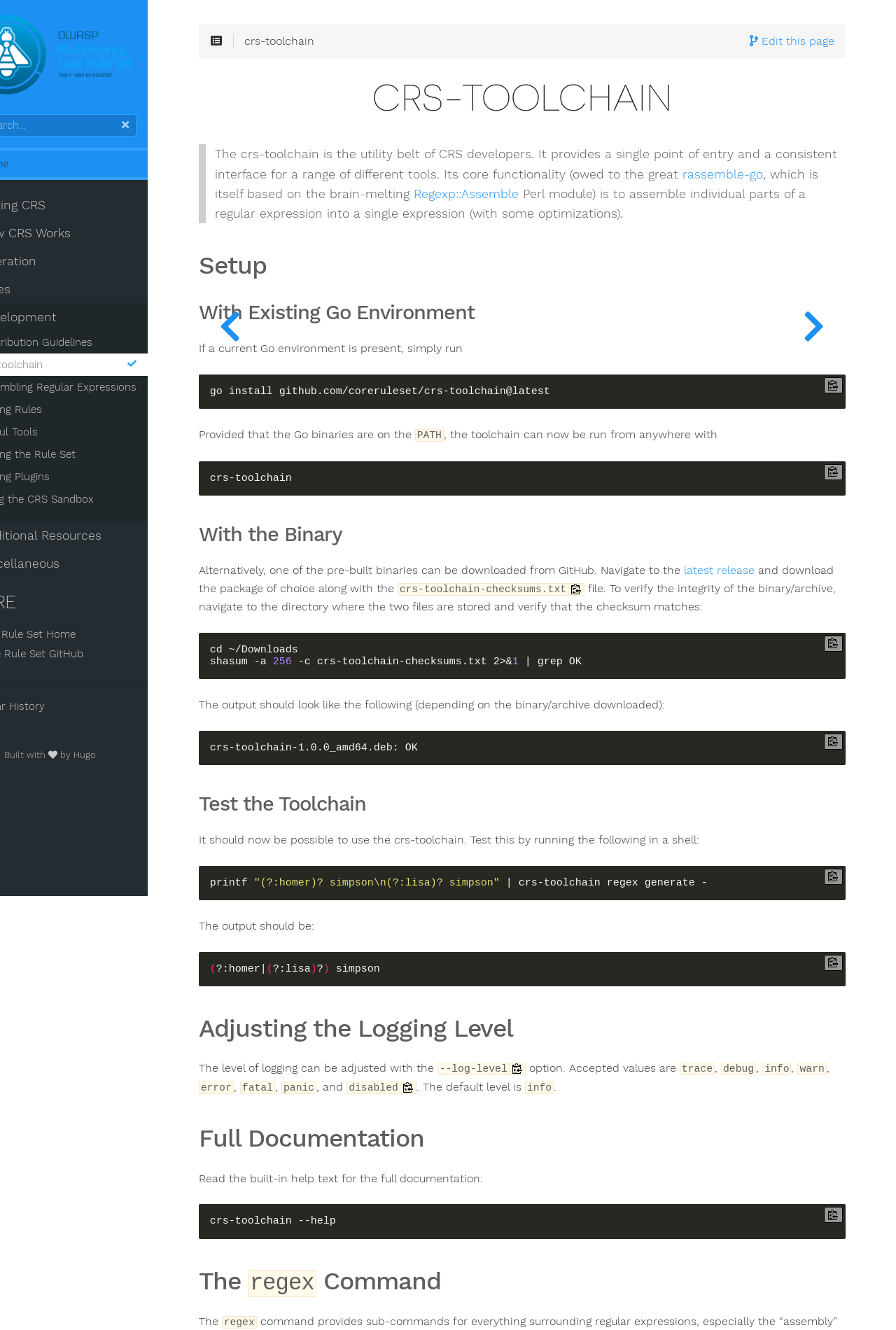Determine the bounding box coordinates in the format (top-left x, top-left y, bottom-right x, bottom-right y). Ensure all values are floating point numbers between 0 and 1. Identify the bounding box of the UI element described by: crs-toolchain

[0.012, 0.271, 0.234, 0.288]